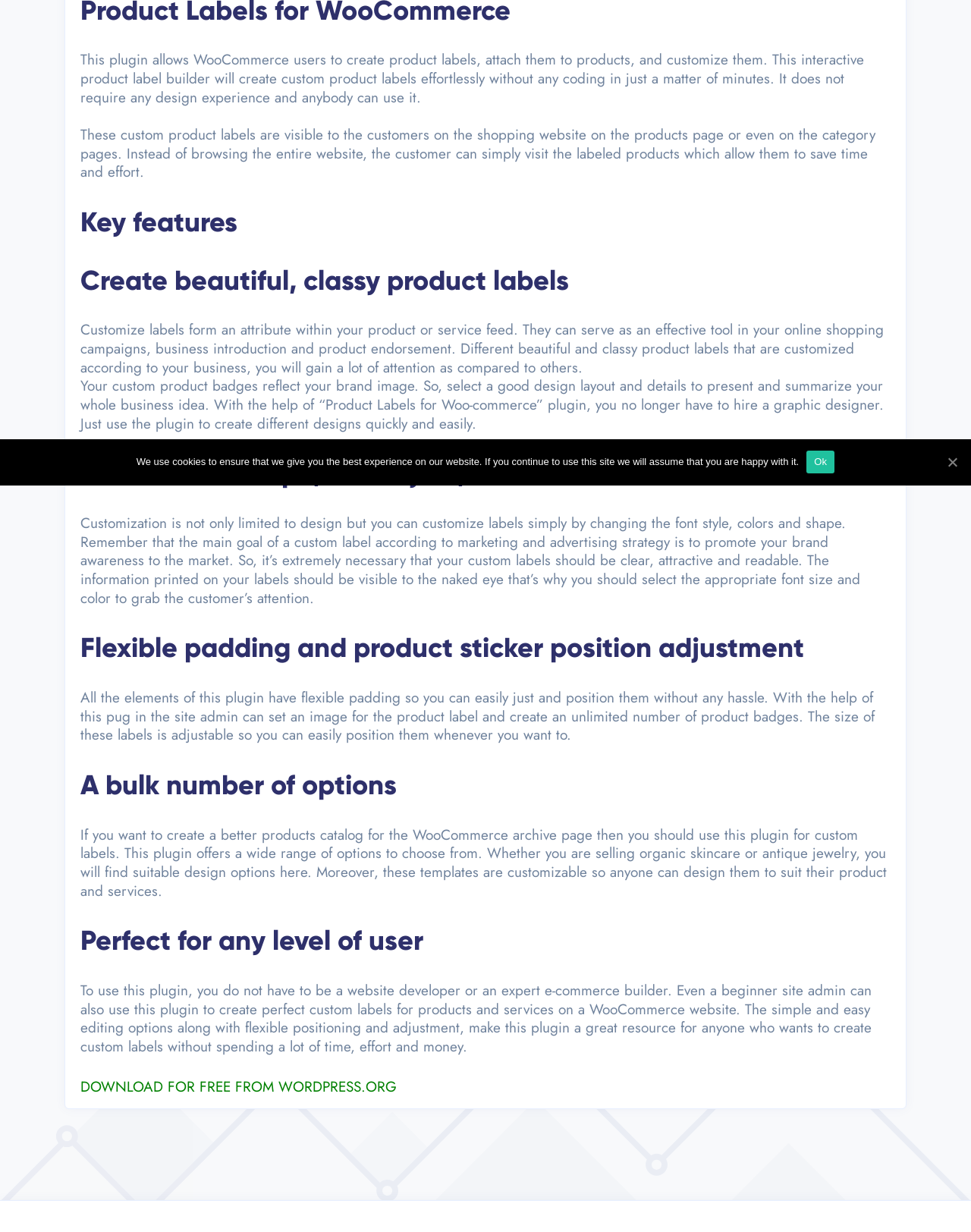Please determine the bounding box coordinates for the UI element described here. Use the format (top-left x, top-left y, bottom-right x, bottom-right y) with values bounded between 0 and 1: ChangeRequestSCMRevision

None